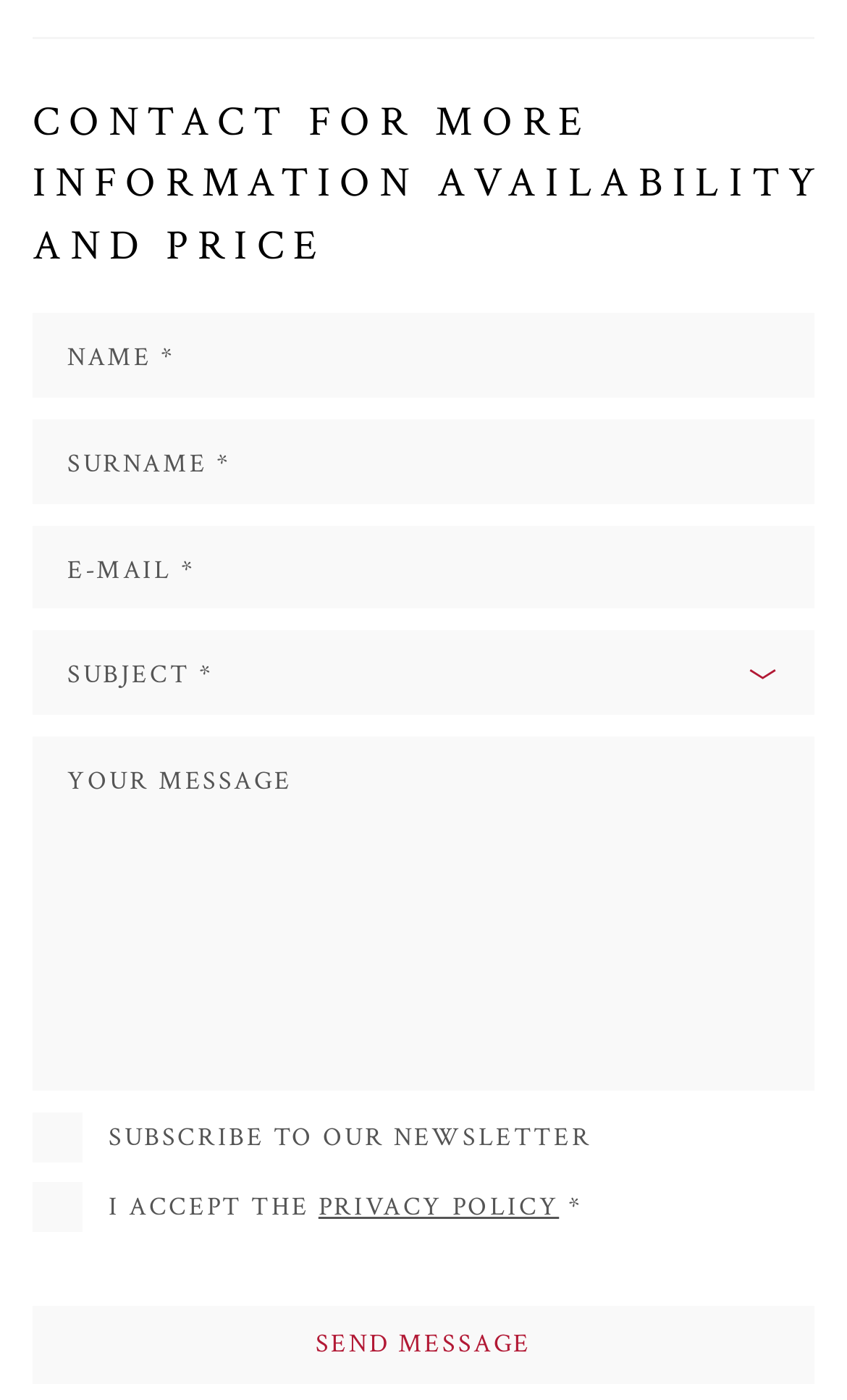What is required to send a message?
Please provide a comprehensive and detailed answer to the question.

The textboxes for name, surname, and email have the 'required' attribute set to True, indicating that these fields must be filled in order to send a message.